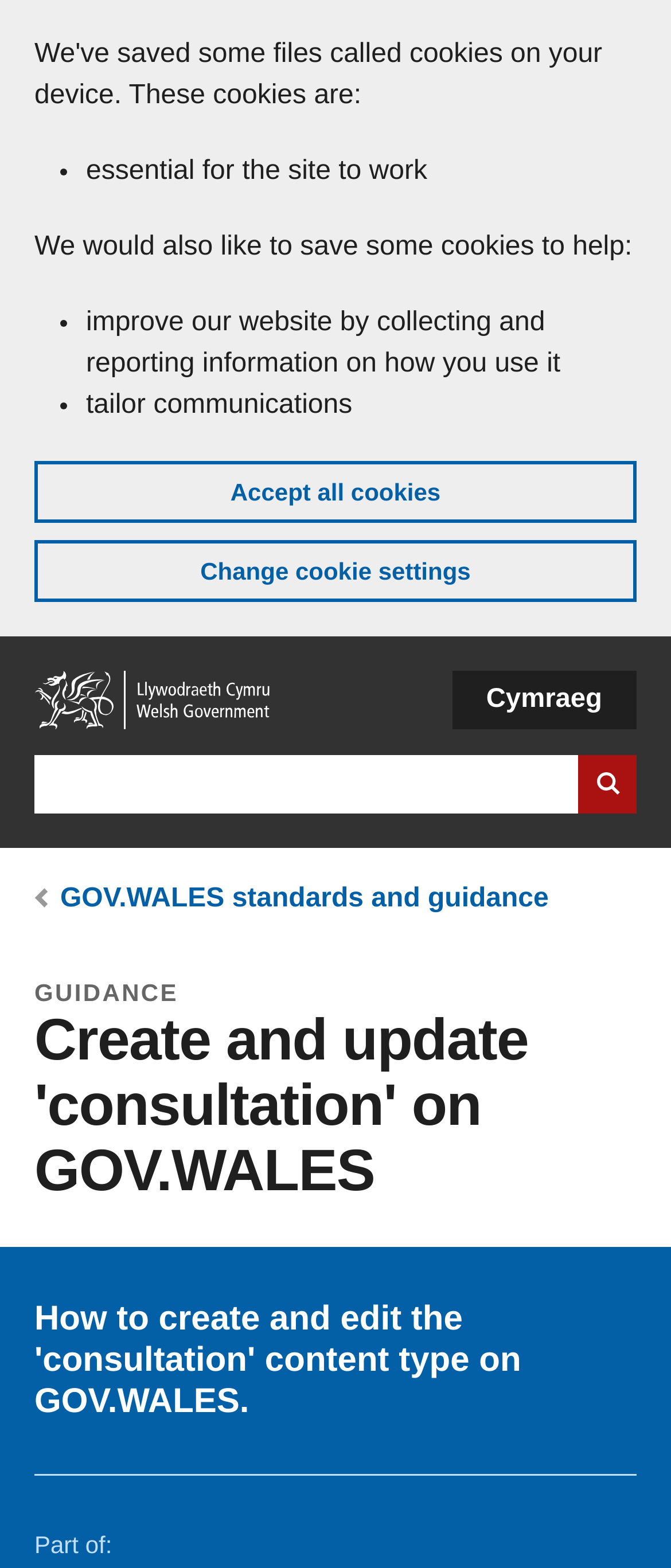Pinpoint the bounding box coordinates of the clickable element needed to complete the instruction: "Go to the home page". The coordinates should be provided as four float numbers between 0 and 1: [left, top, right, bottom].

[0.051, 0.428, 0.41, 0.465]